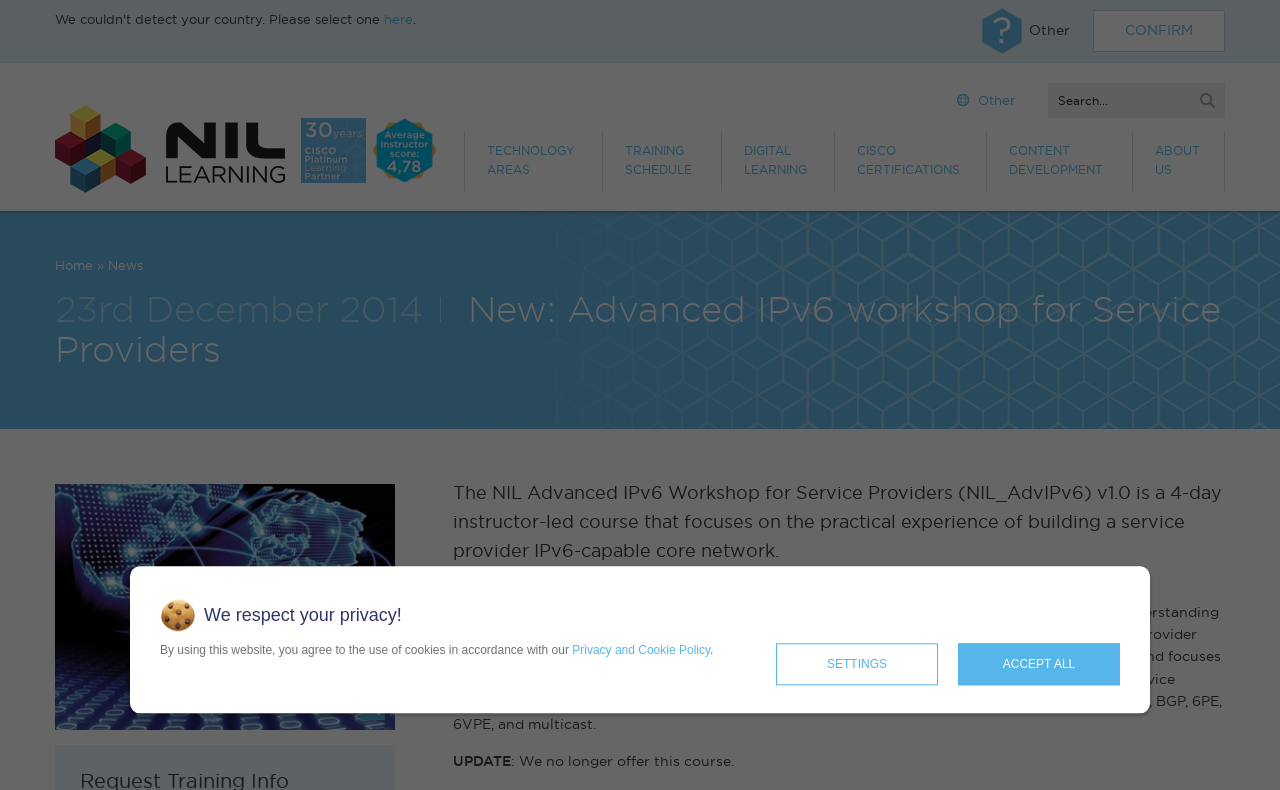Please determine the bounding box coordinates for the element that should be clicked to follow these instructions: "View the TECHNOLOGY AREAS page".

[0.363, 0.165, 0.471, 0.241]